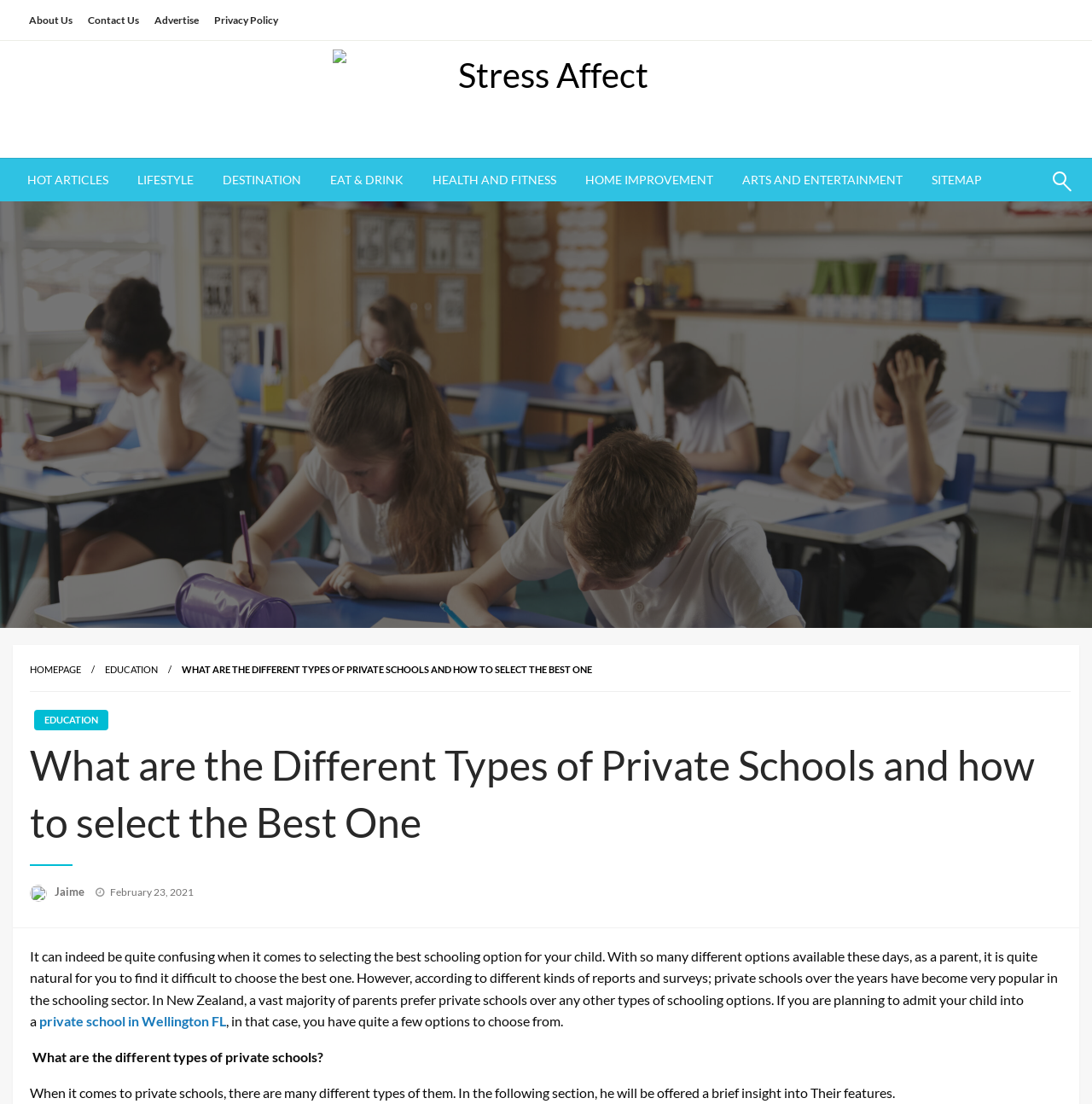How many menu items are in the horizontal menu bar?
Based on the image, please offer an in-depth response to the question.

The number of menu items in the horizontal menu bar can be counted by looking at the menu items listed, which are 'HOT ARTICLES', 'LIFESTYLE', 'DESTINATION', 'EAT & DRINK', 'HEALTH AND FITNESS', 'HOME IMPROVEMENT', 'ARTS AND ENTERTAINMENT', and 'SITEMAP', totaling 9 menu items.